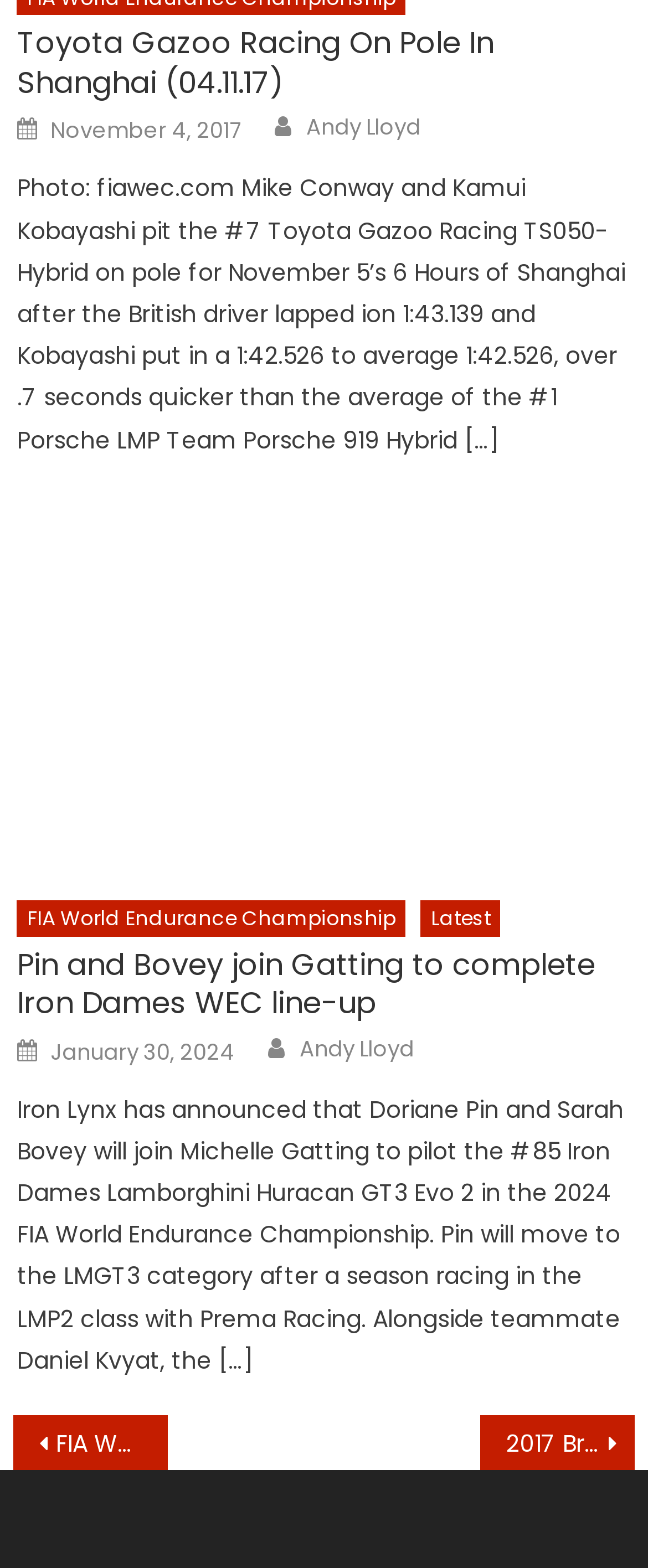What is the category of the second article?
Give a single word or phrase as your answer by examining the image.

FIA World Endurance Championship